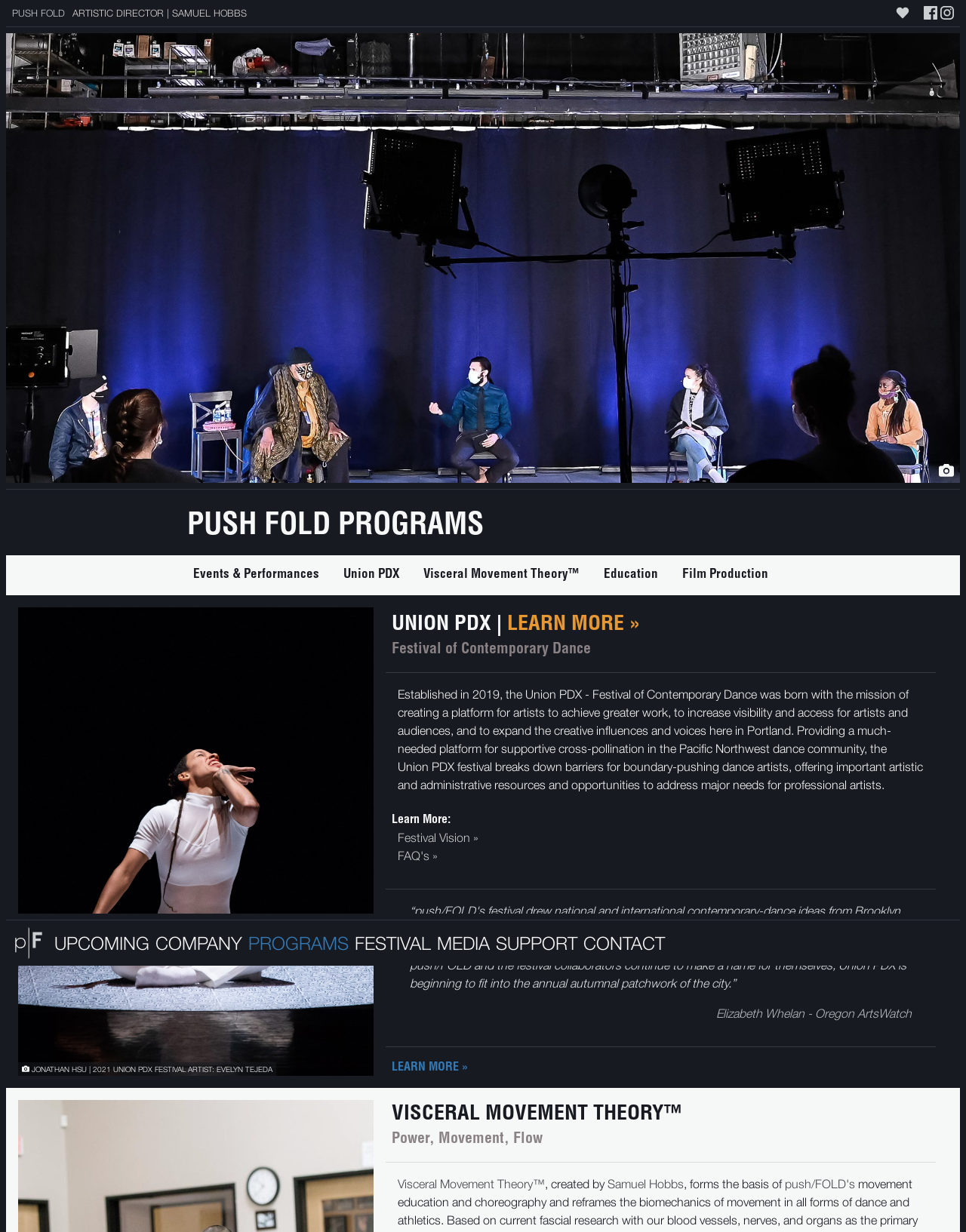Extract the primary headline from the webpage and present its text.

PUSH FOLD PROGRAMS